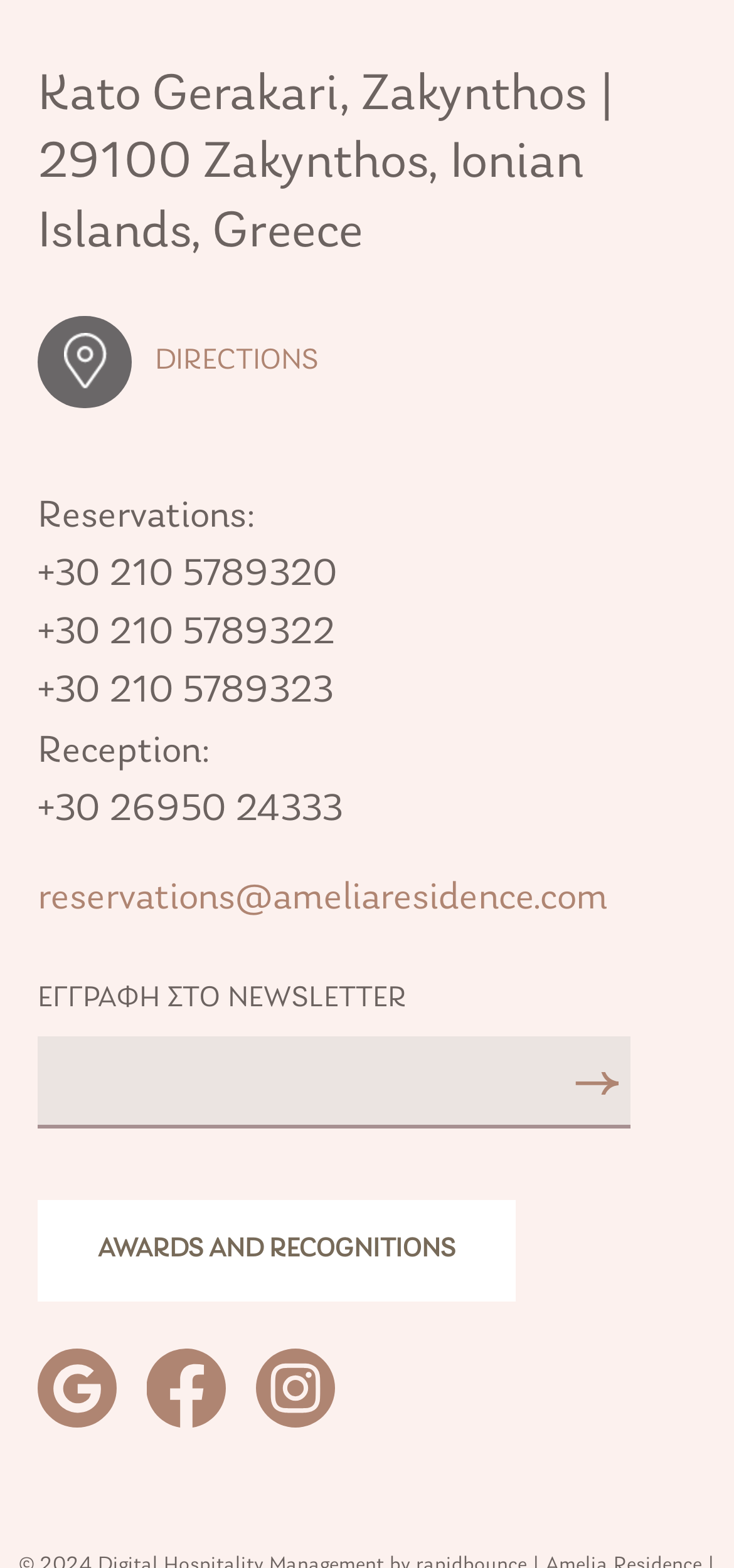Indicate the bounding box coordinates of the clickable region to achieve the following instruction: "Subscribe to the newsletter."

[0.051, 0.661, 0.859, 0.72]